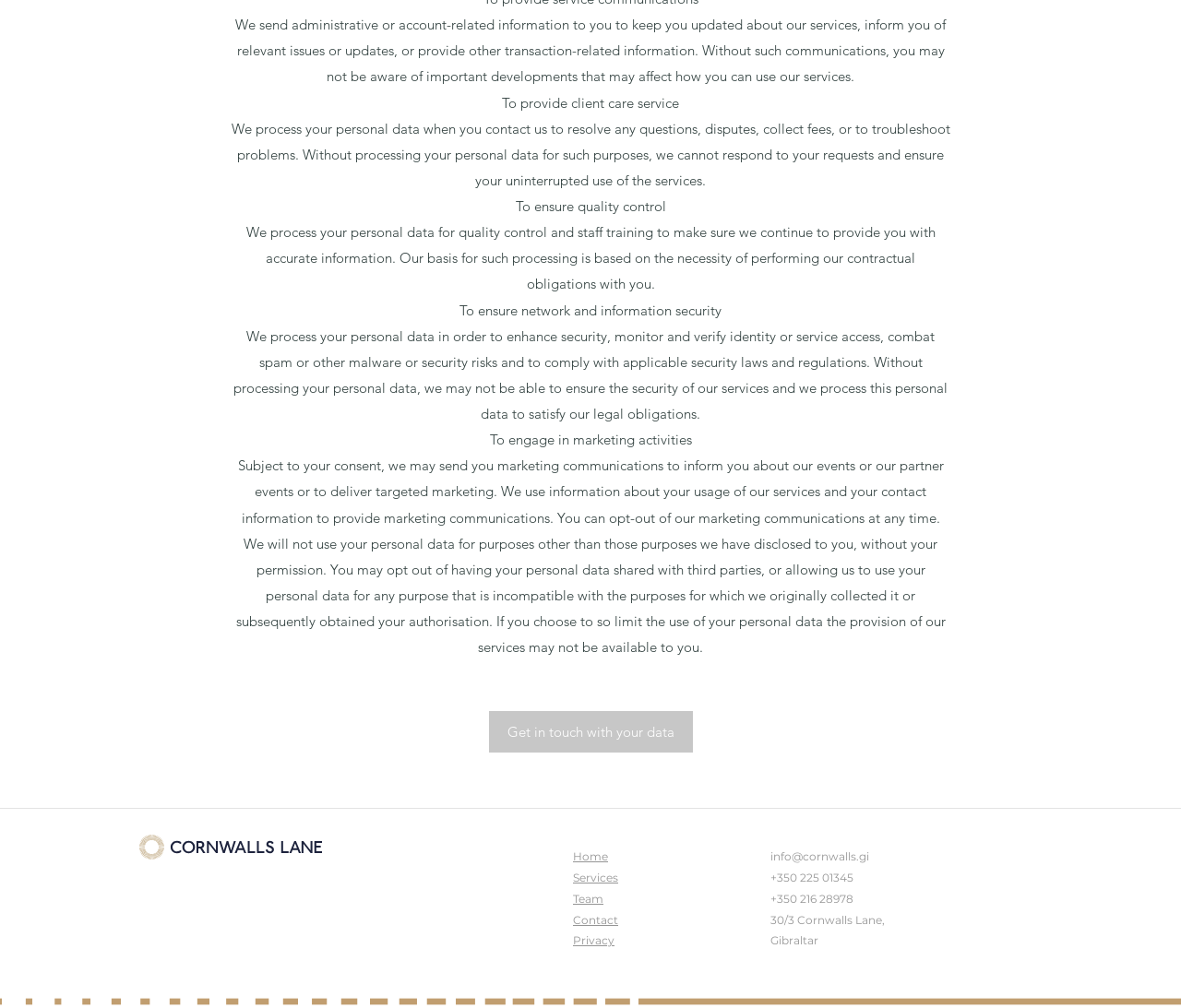Provide a one-word or one-phrase answer to the question:
What is the address of the company?

30/3 Cornwalls Lane, Gibraltar